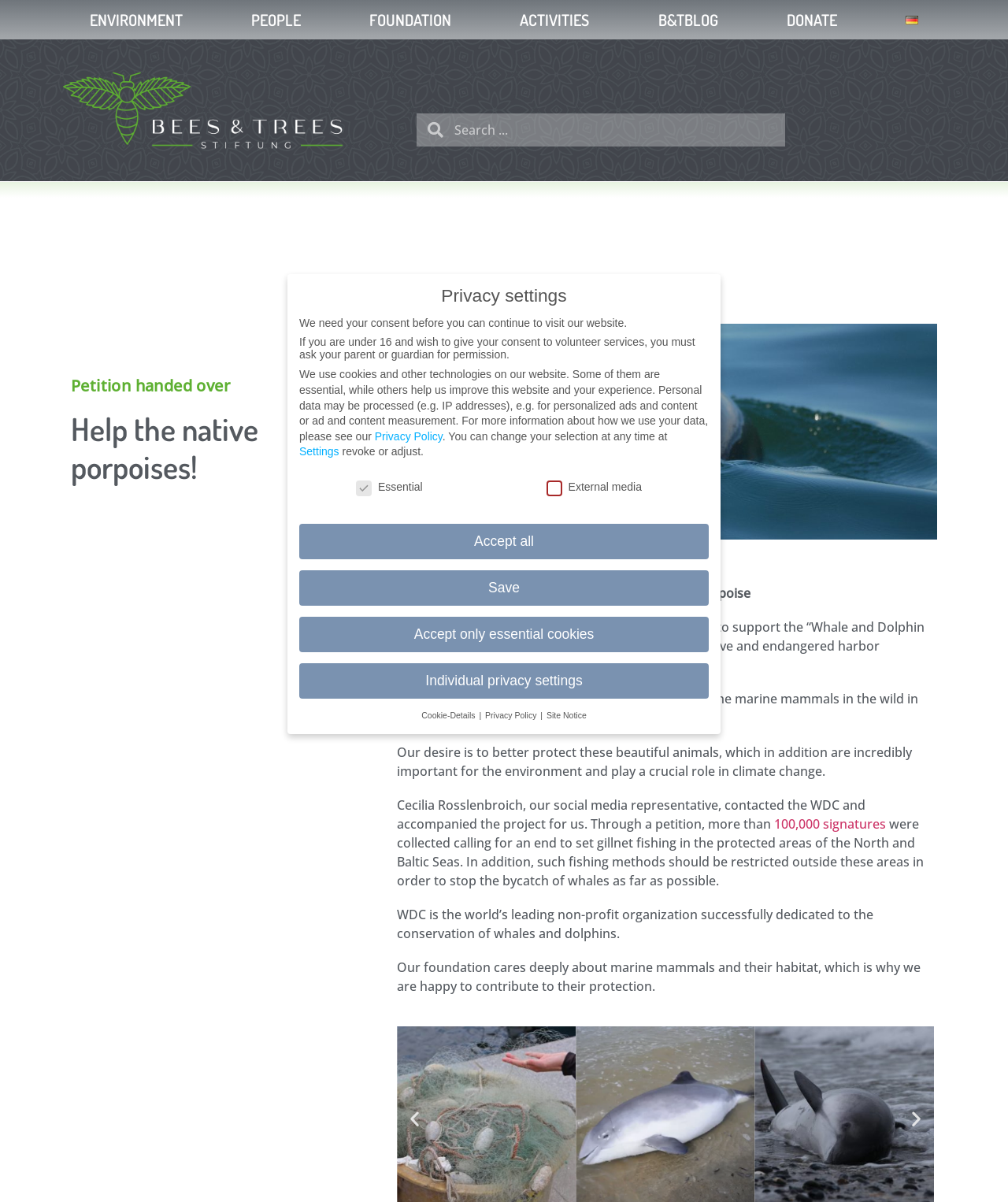Please answer the following question using a single word or phrase: 
What is the purpose of the petition?

To end set gillnet fishing